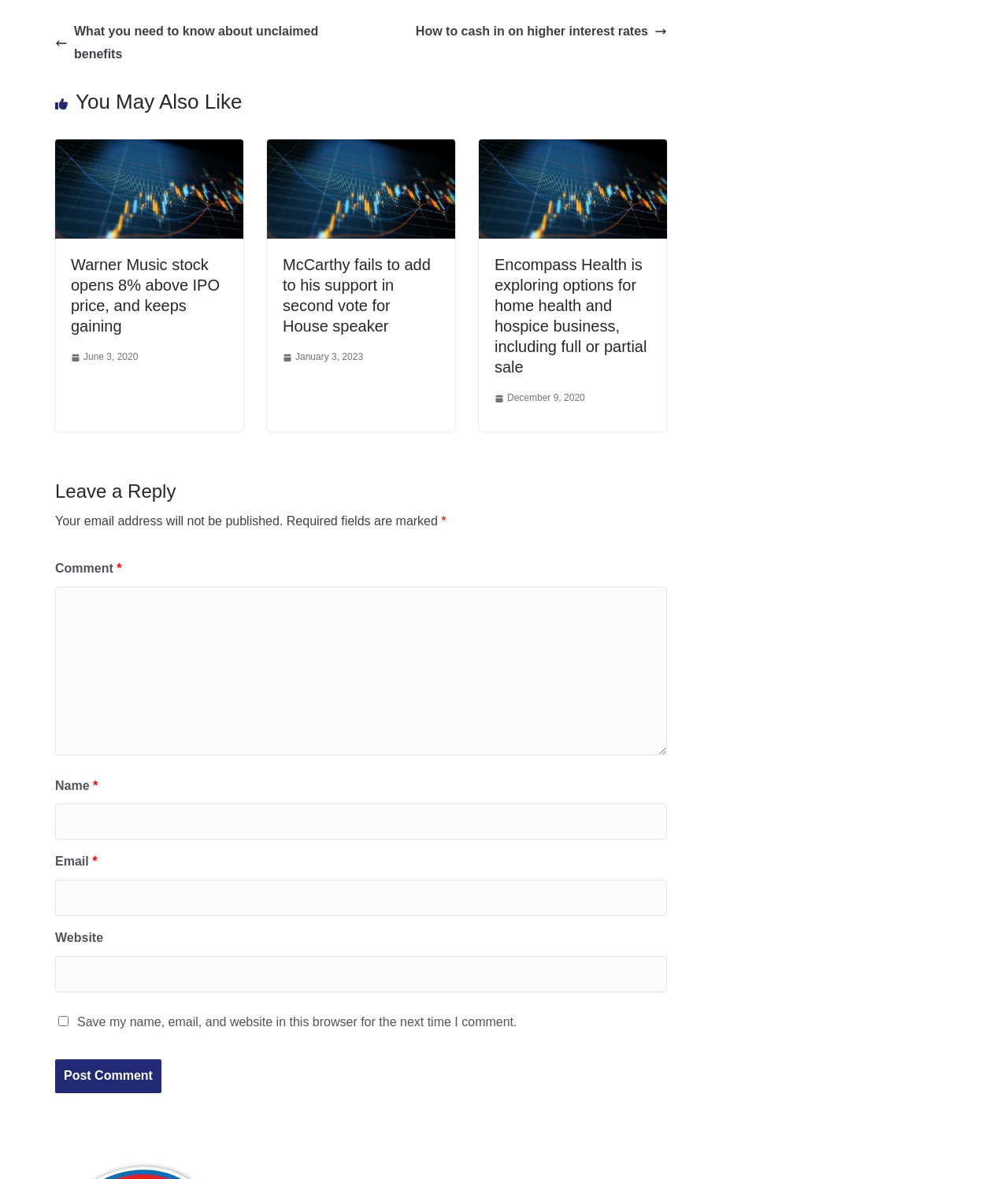Determine the bounding box coordinates of the region to click in order to accomplish the following instruction: "Leave a comment". Provide the coordinates as four float numbers between 0 and 1, specifically [left, top, right, bottom].

[0.055, 0.498, 0.662, 0.641]